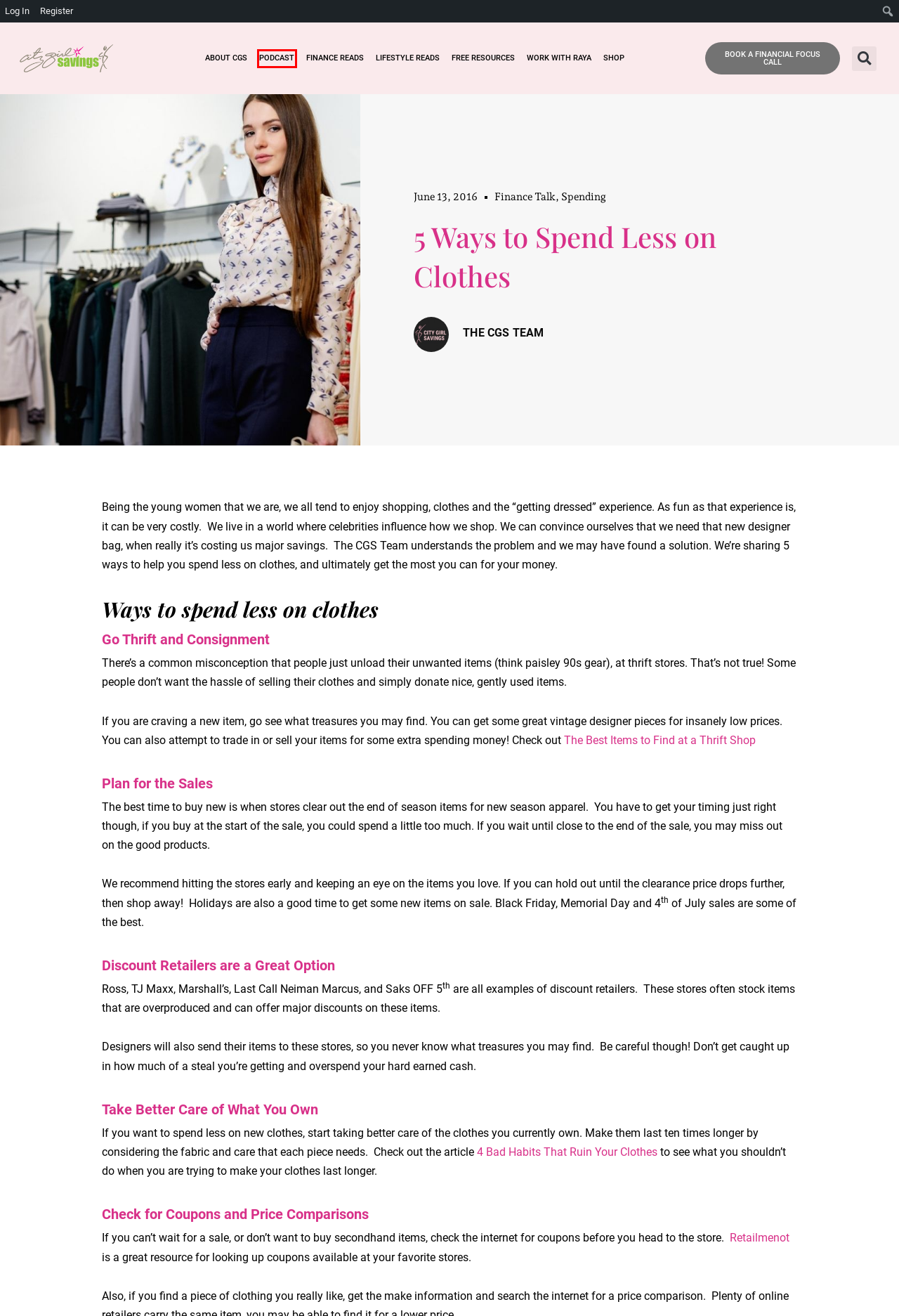You have a screenshot of a webpage, and a red bounding box highlights an element. Select the webpage description that best fits the new page after clicking the element within the bounding box. Options are:
A. June 13, 2016 - City Girl Savings
B. Financial Coaching - City Girl Savings
C. Podcast Archives - City Girl Savings
D. 4 Bad Habits That Ruin Clothes - City Girl Savings
E. Lifestyle Archives - City Girl Savings
F. Finance Talk Archives - City Girl Savings
G. The Best Items to Find at a Thrift Shop - City Girl Savings
H. RetailMeNot: Save with Coupons, Promo Codes & Cash Back

C